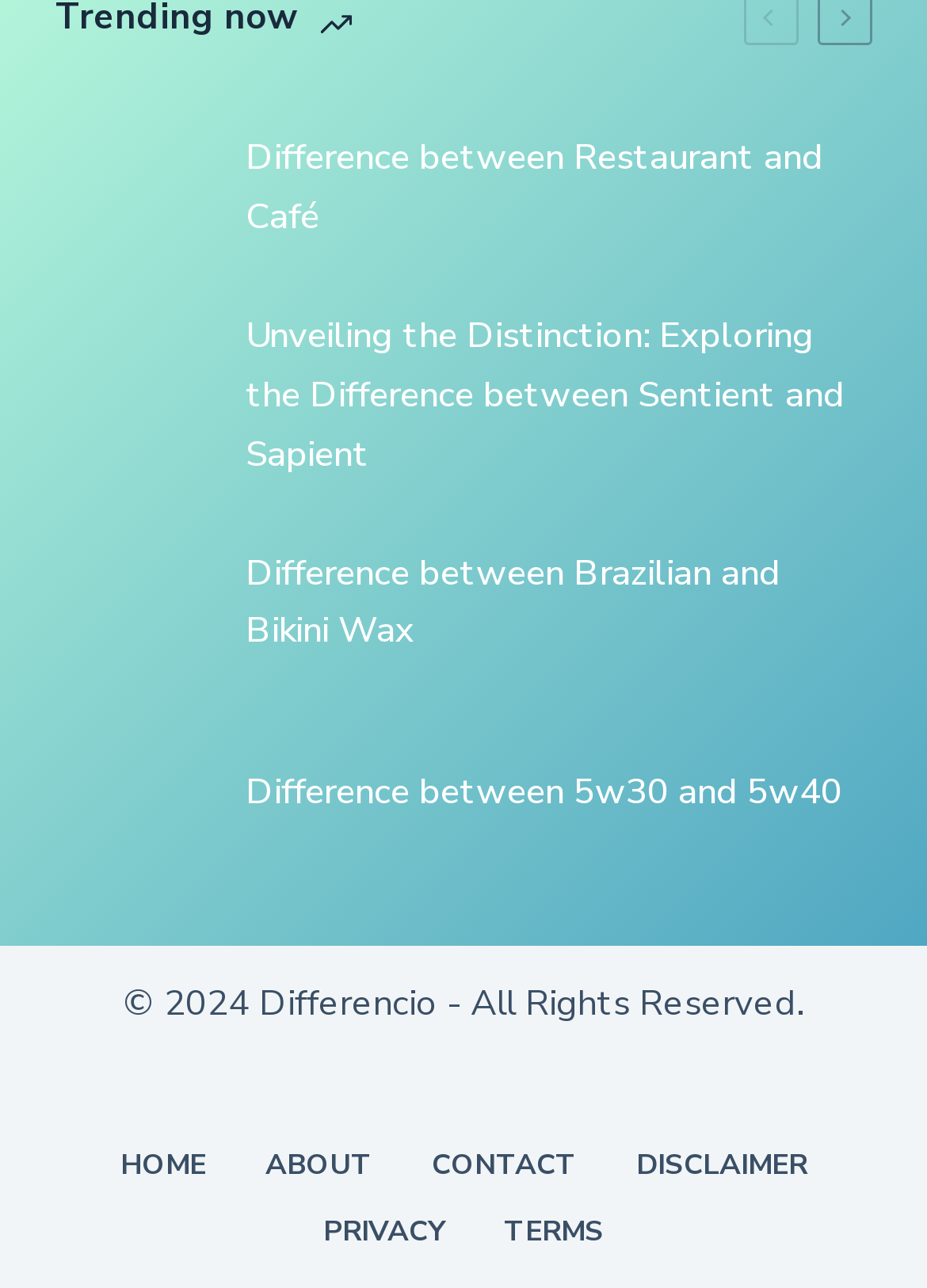What is the position of the footer?
Based on the image, provide your answer in one word or phrase.

bottom